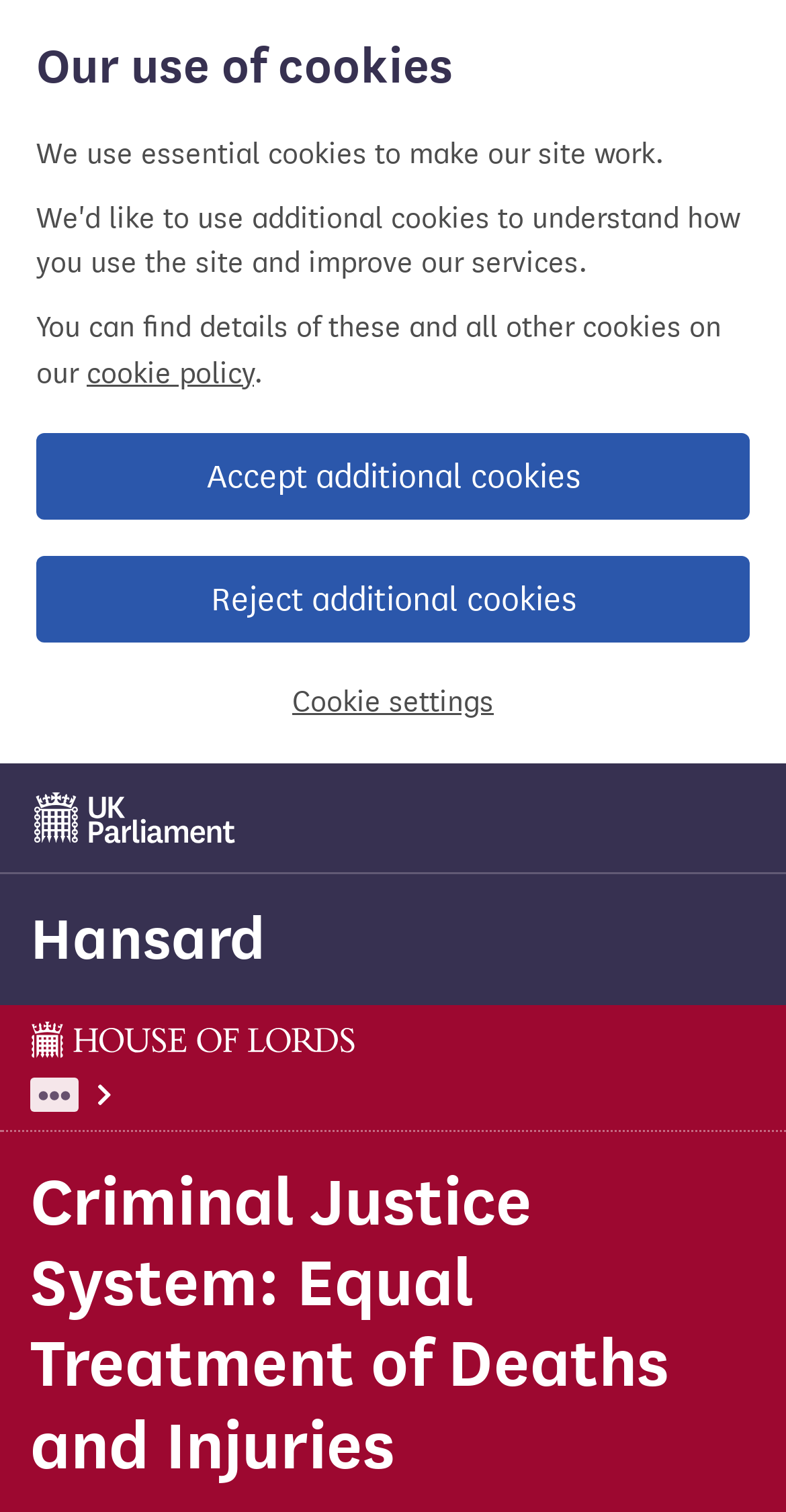Determine the bounding box coordinates of the region I should click to achieve the following instruction: "view Criminal Justice System: Equal Treatment of Deaths and Injuries". Ensure the bounding box coordinates are four float numbers between 0 and 1, i.e., [left, top, right, bottom].

[0.038, 0.768, 0.962, 0.984]